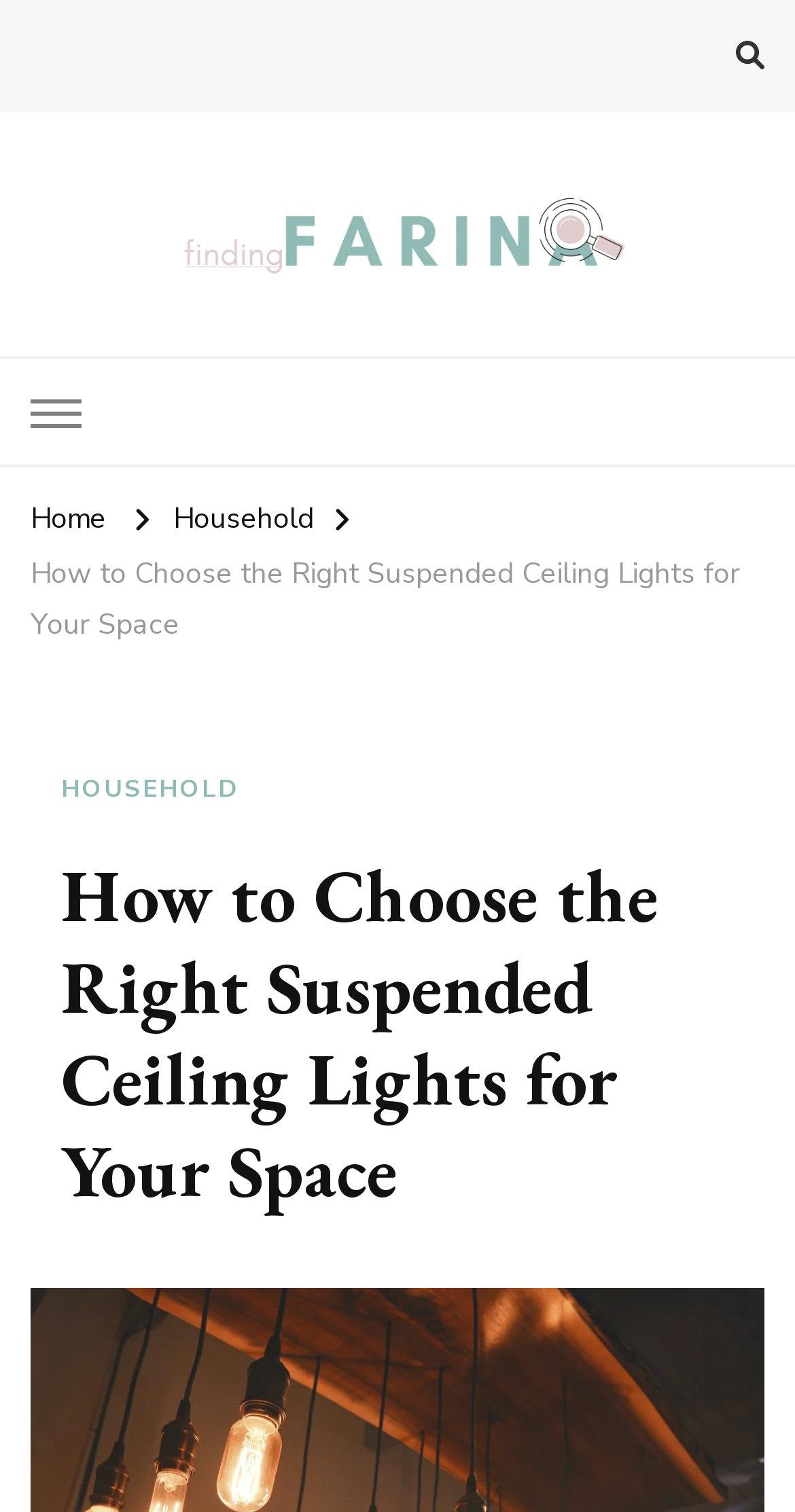Identify the bounding box coordinates of the HTML element based on this description: "Finding Farina".

[0.038, 0.196, 0.469, 0.248]